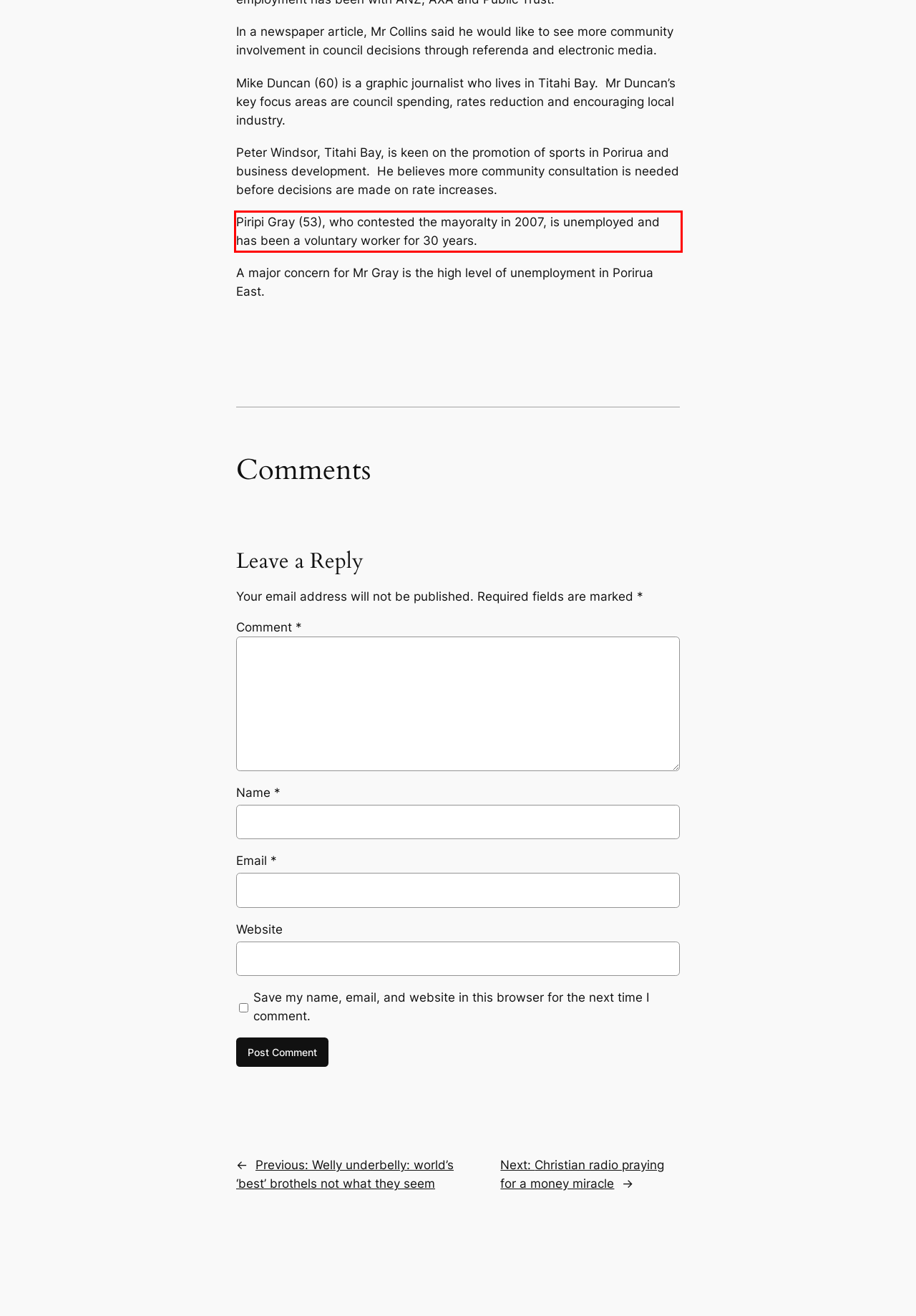Analyze the screenshot of the webpage and extract the text from the UI element that is inside the red bounding box.

Piripi Gray (53), who contested the mayoralty in 2007, is unemployed and has been a voluntary worker for 30 years.